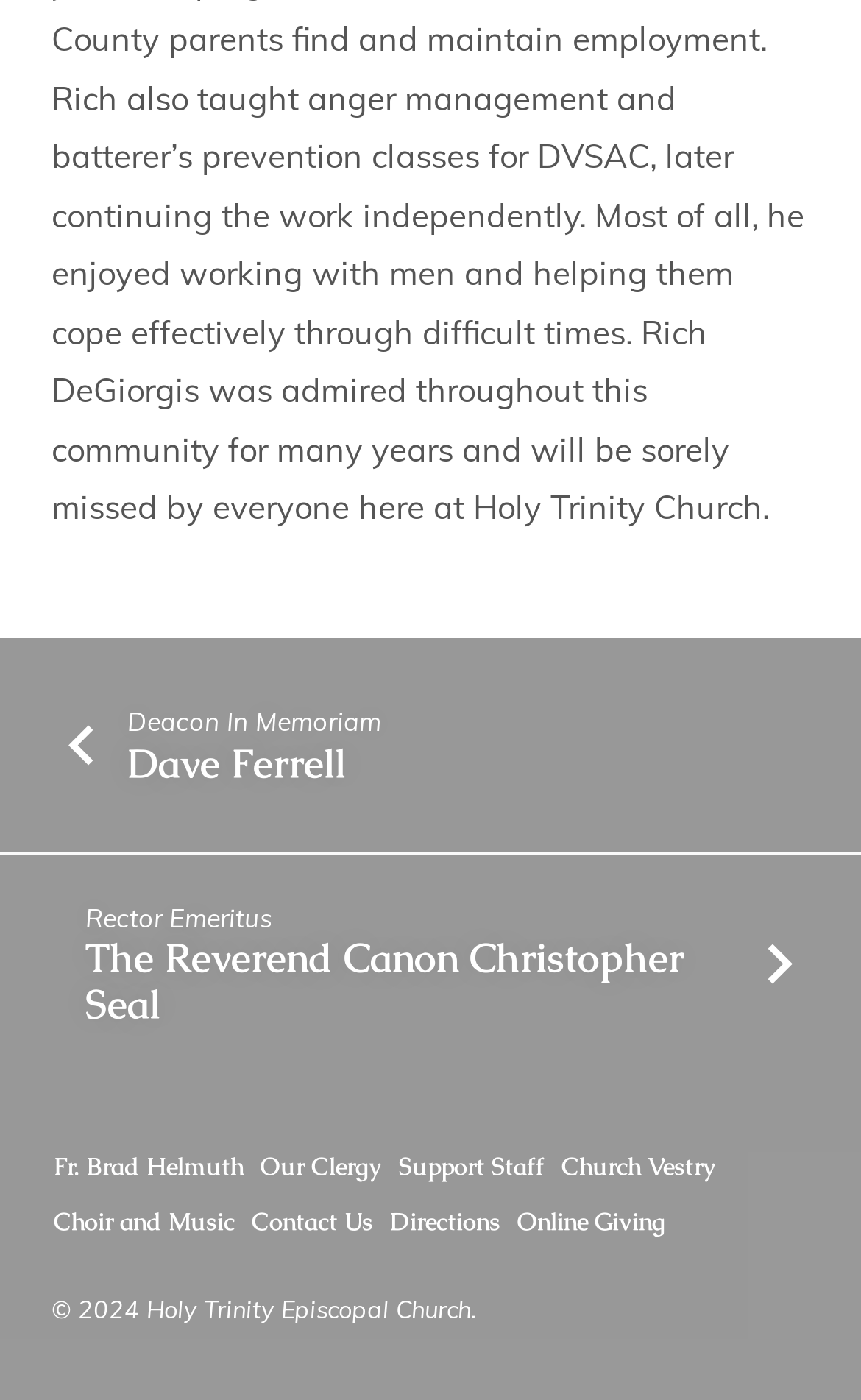Identify the bounding box for the given UI element using the description provided. Coordinates should be in the format (top-left x, top-left y, bottom-right x, bottom-right y) and must be between 0 and 1. Here is the description: The Reverend Canon Christopher Seal

[0.099, 0.666, 0.794, 0.734]